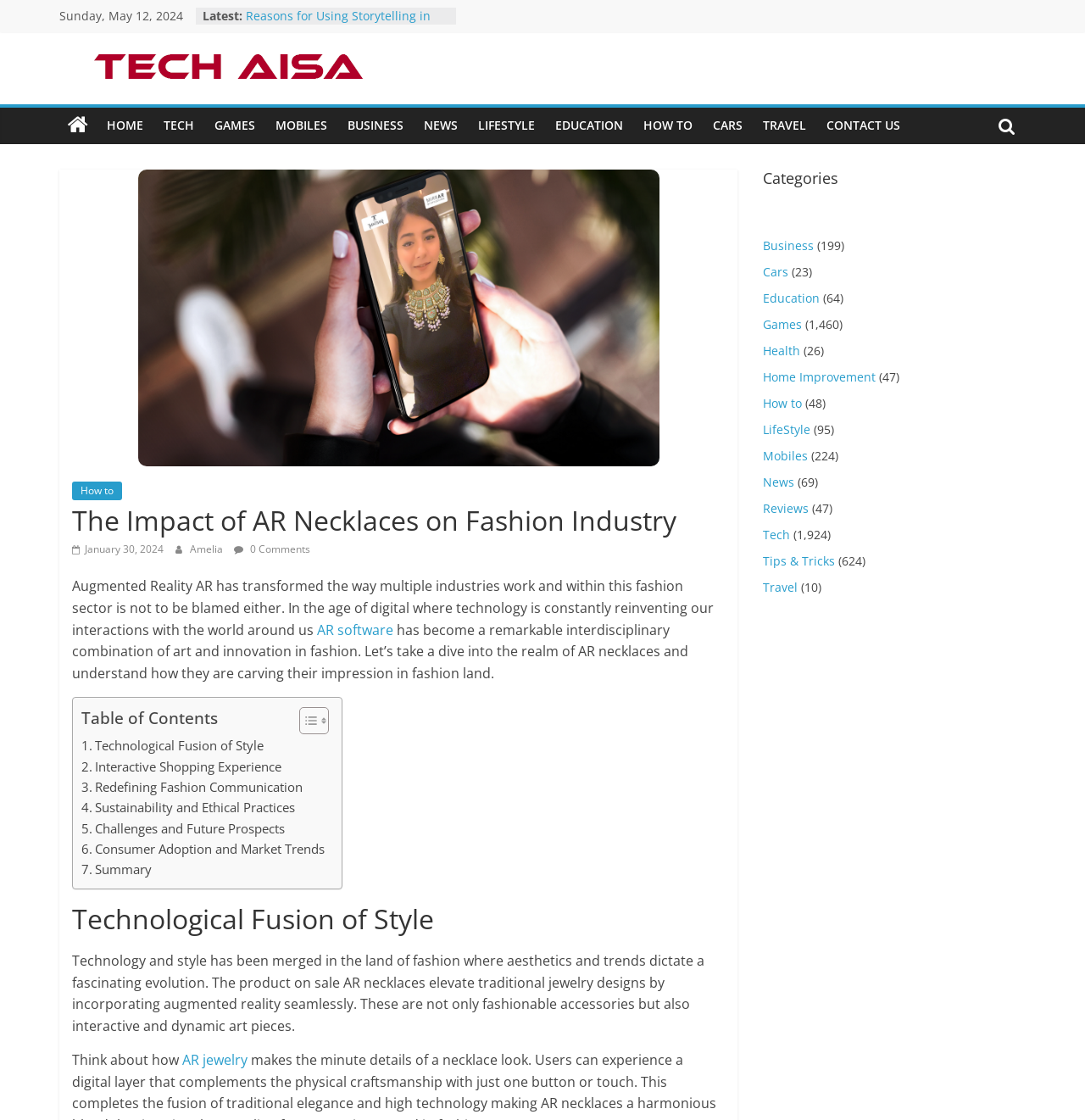How many categories are listed on the webpage?
Please ensure your answer to the question is detailed and covers all necessary aspects.

I counted the number of categories listed on the right side of the webpage, starting from 'Business' and ending at 'Tech', and found that there are 14 categories in total.